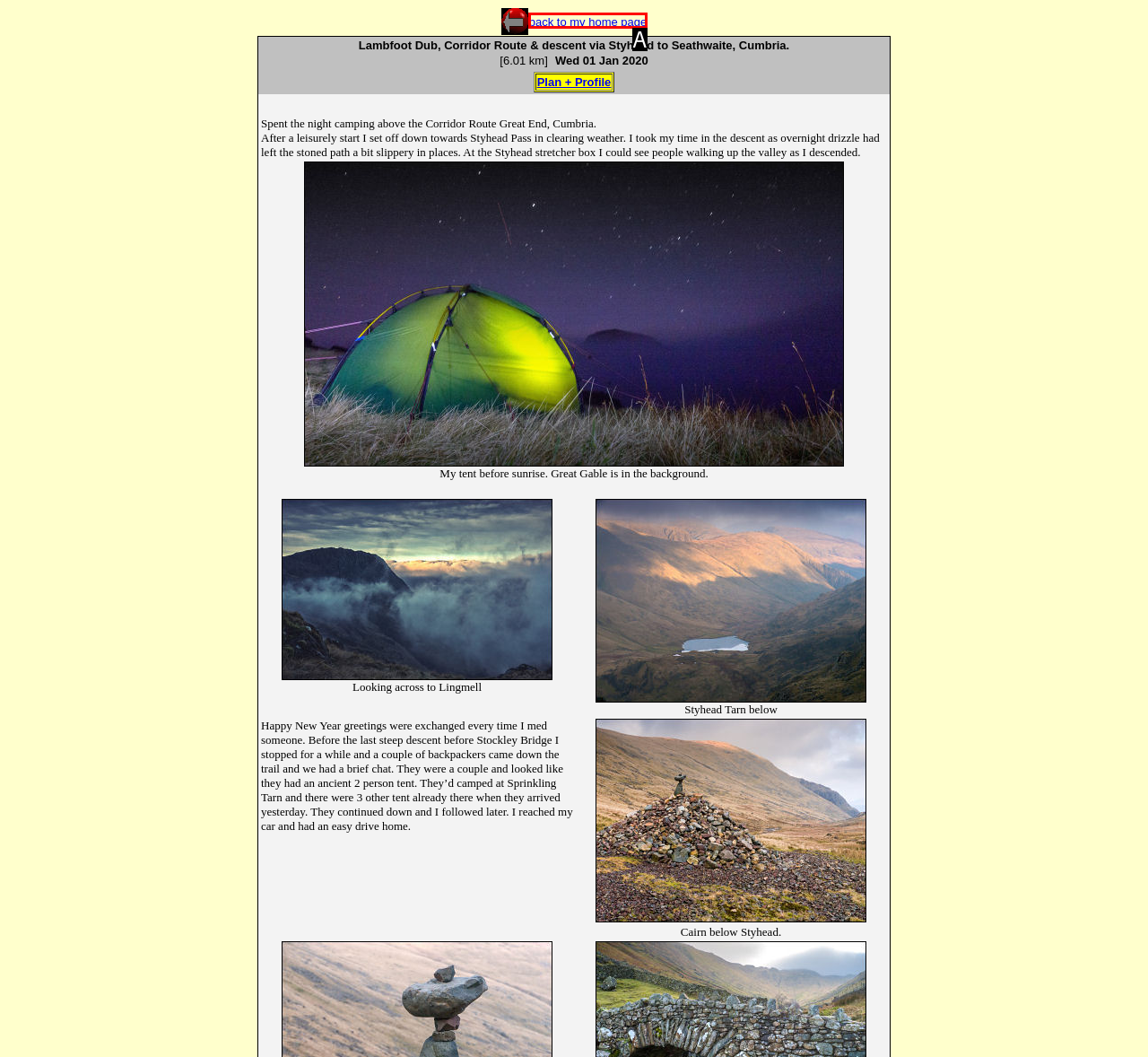Determine the option that aligns with this description: back to my home page
Reply with the option's letter directly.

A